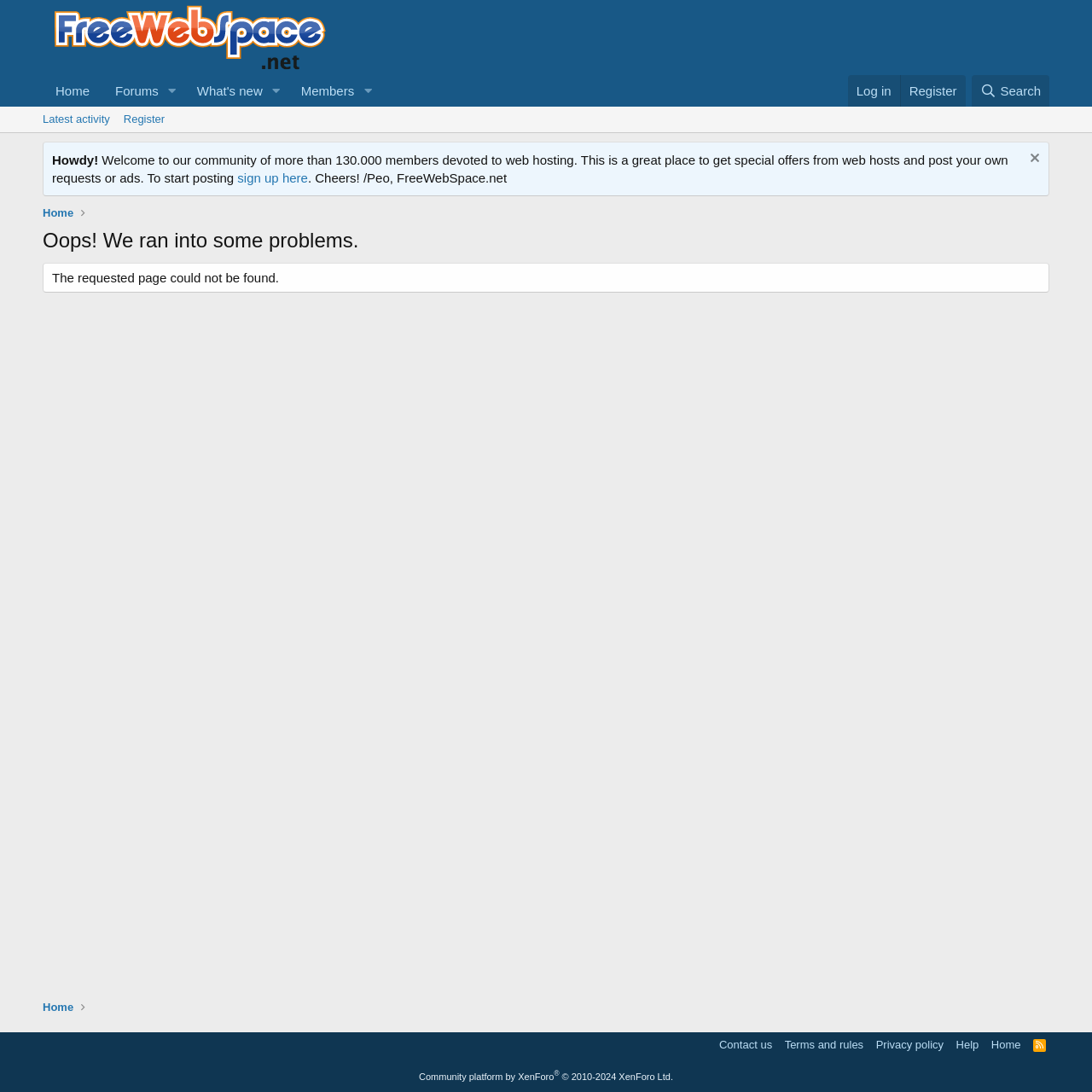Please specify the bounding box coordinates of the region to click in order to perform the following instruction: "Click on the 'Contact us' link".

[0.655, 0.95, 0.71, 0.964]